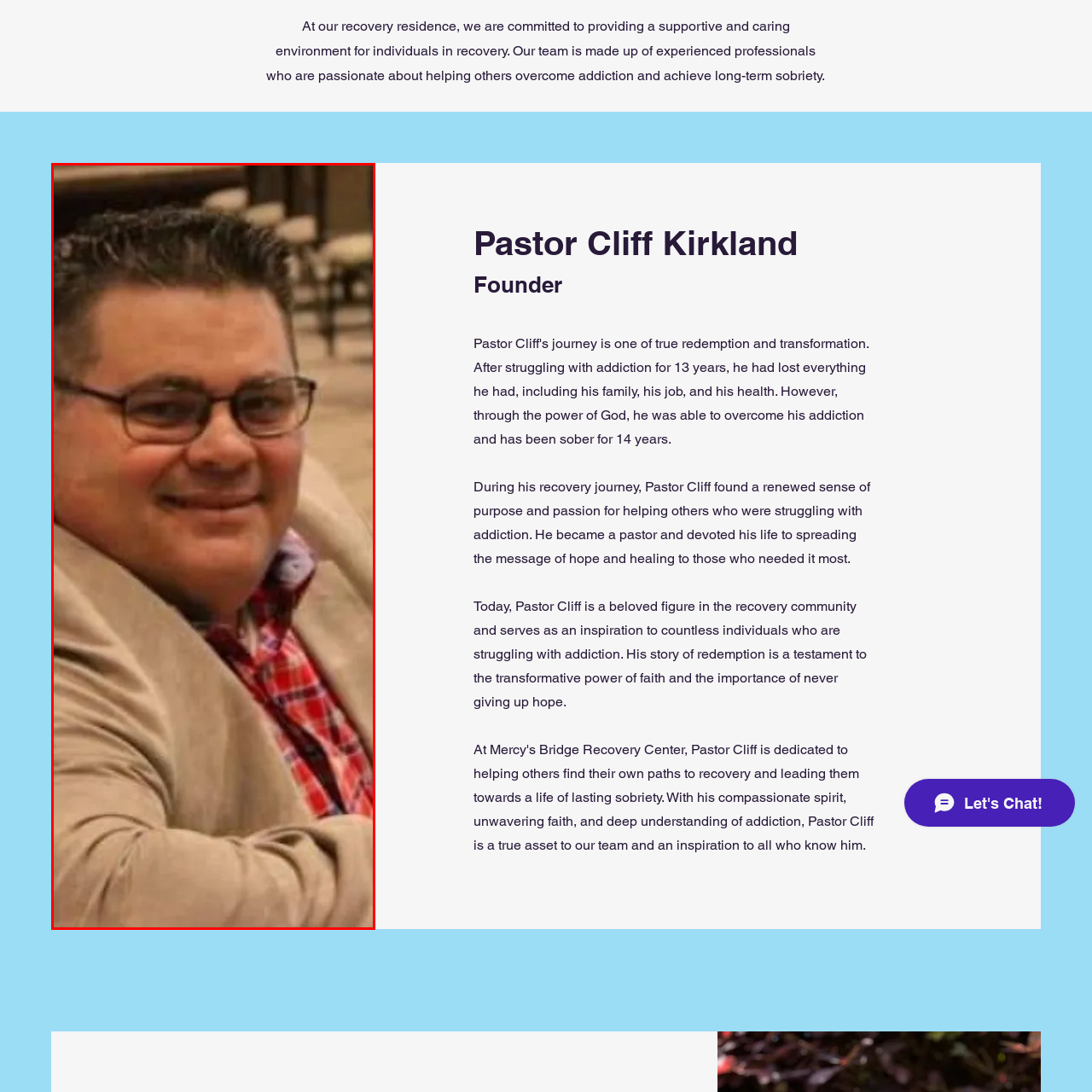Inspect the section highlighted in the red box, What is the theme of Pastor Cliff Kirkland's message? 
Answer using a single word or phrase.

Hope and perseverance